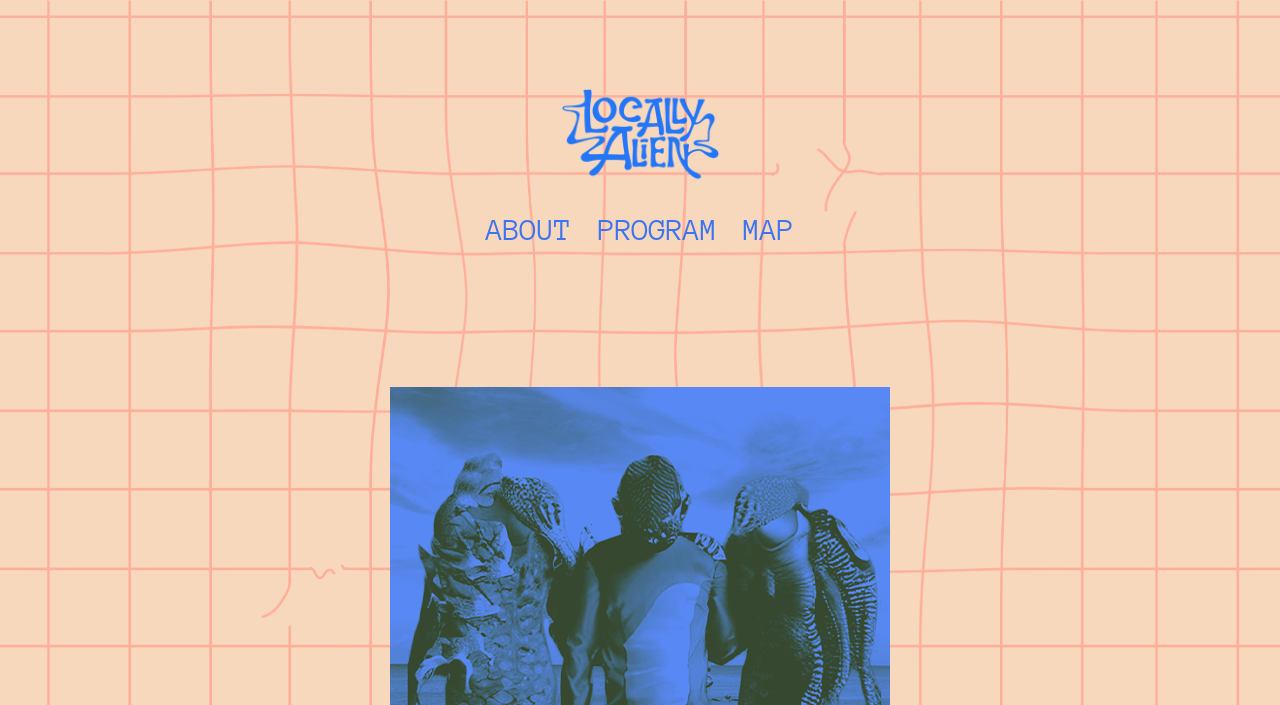Identify the bounding box coordinates for the UI element that matches this description: "About".

[0.369, 0.282, 0.456, 0.372]